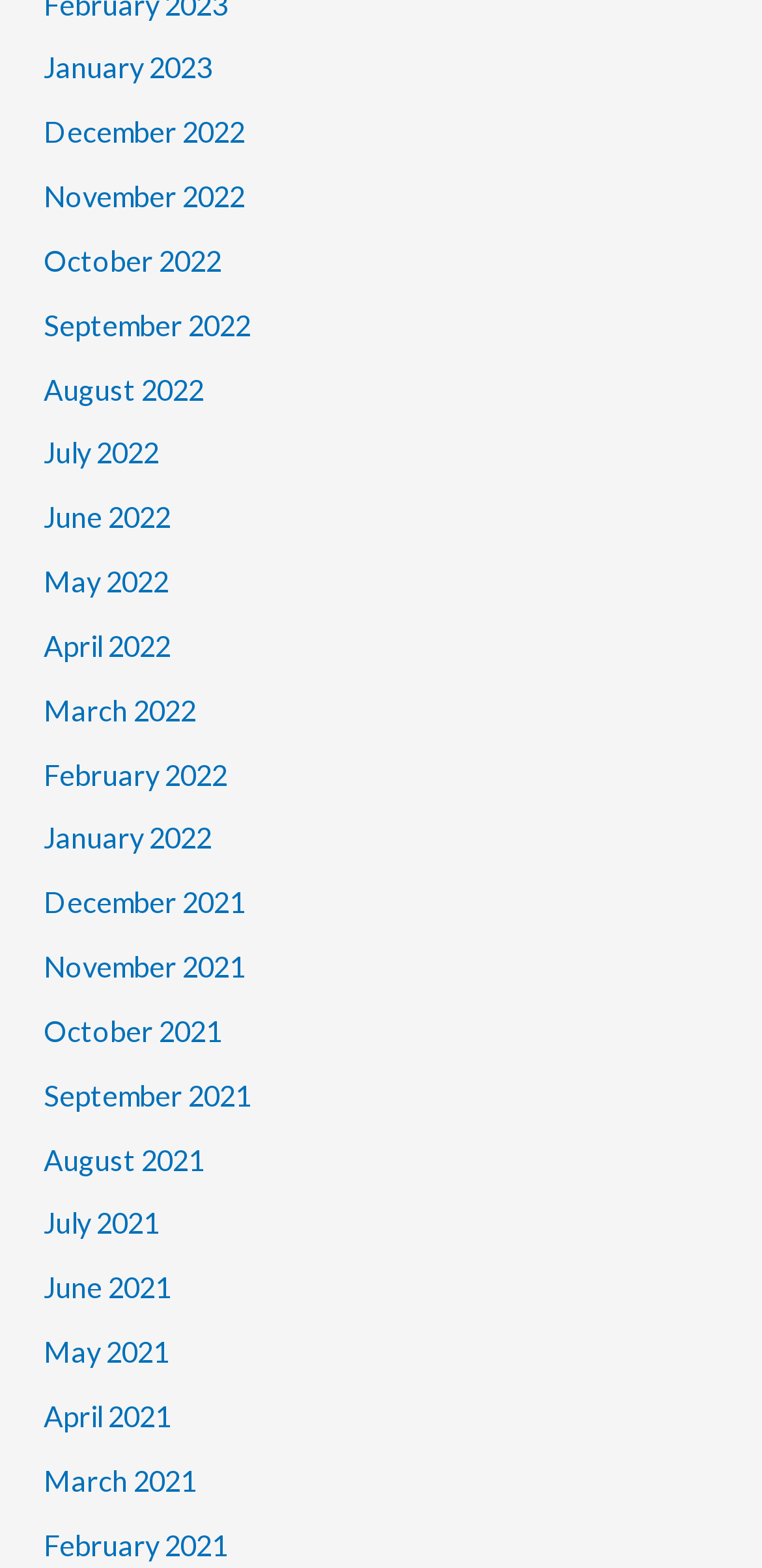Find the bounding box coordinates for the area that must be clicked to perform this action: "View January 2023".

[0.058, 0.033, 0.278, 0.054]